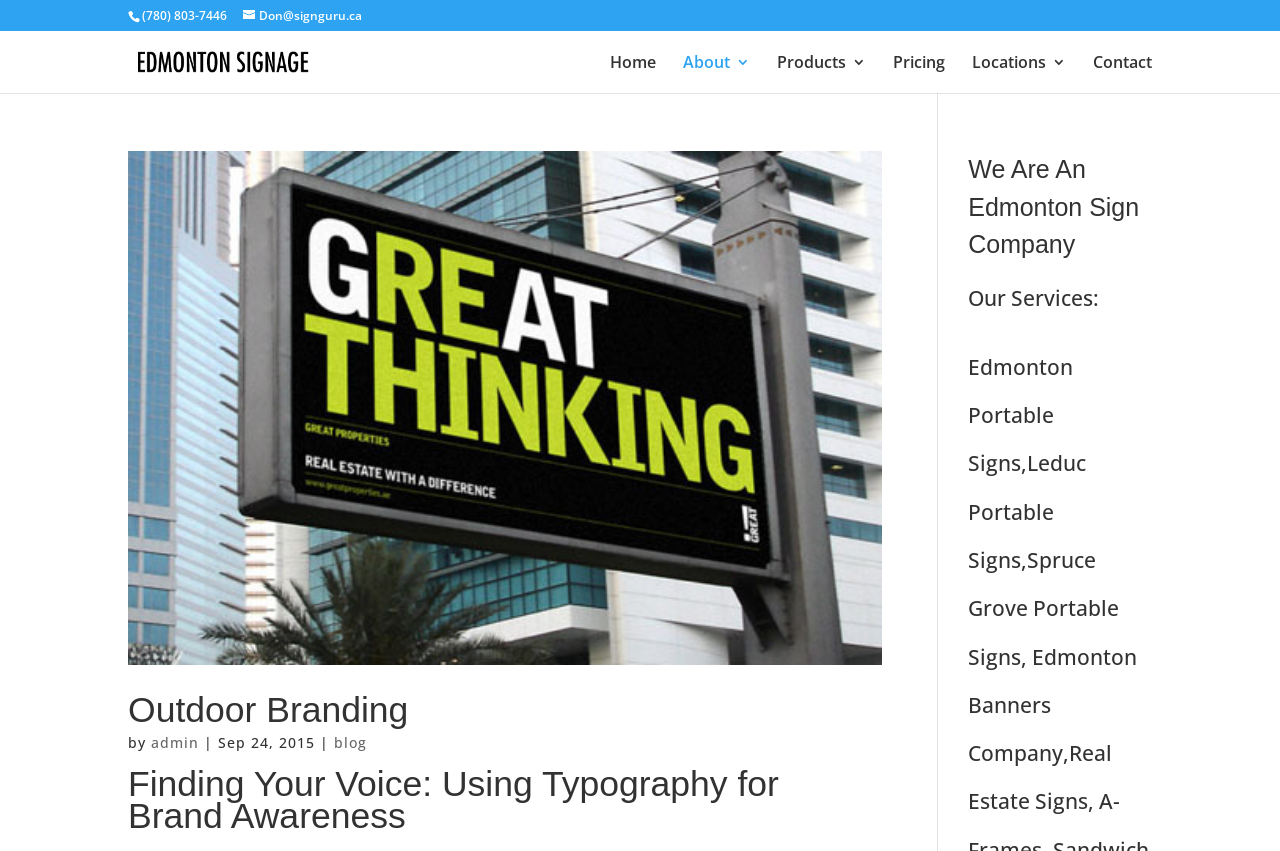Determine the bounding box coordinates of the region that needs to be clicked to achieve the task: "visit the home page".

[0.477, 0.065, 0.512, 0.109]